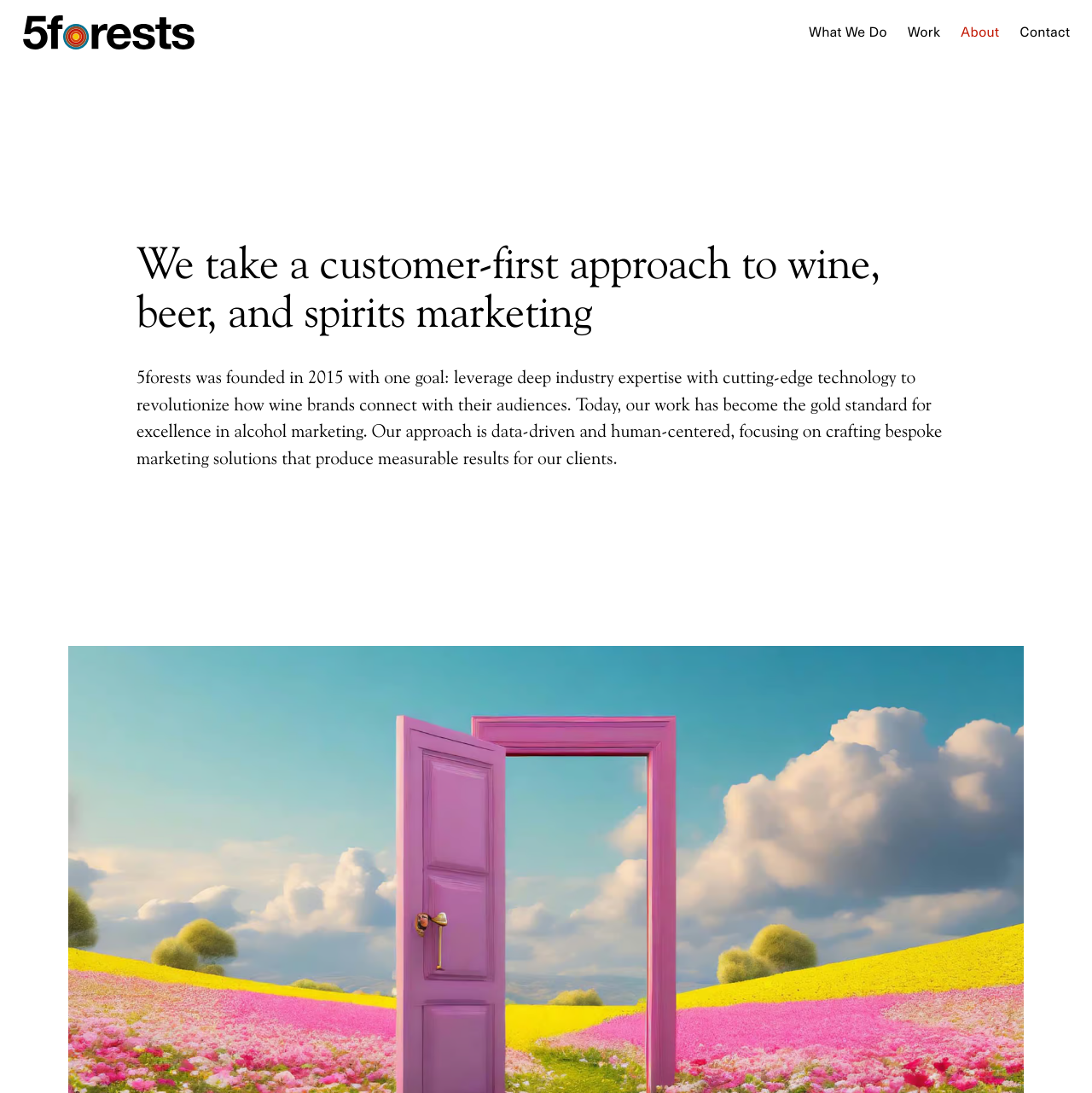Determine the bounding box coordinates for the UI element matching this description: "徳島大学".

None